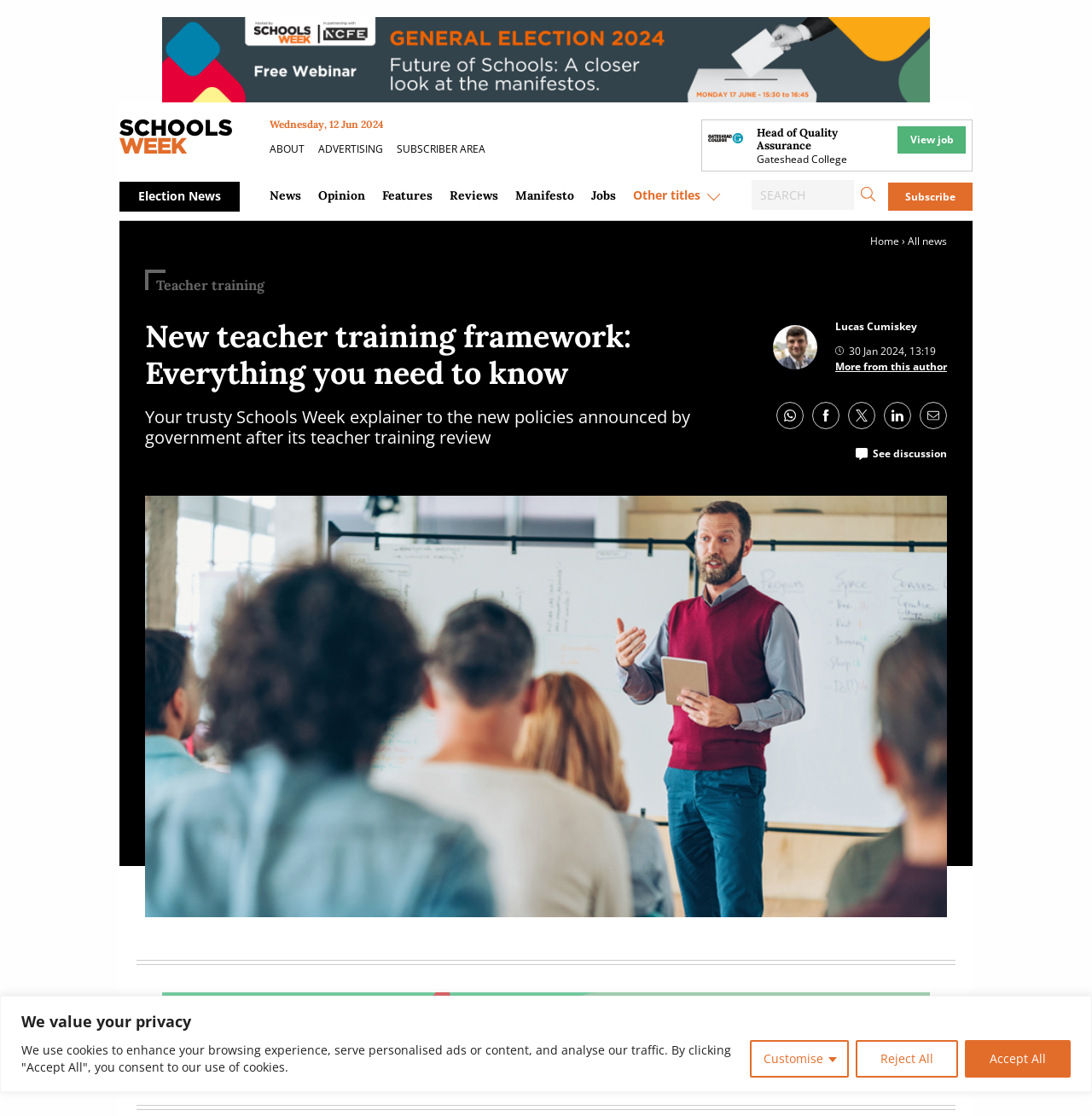Determine the bounding box coordinates for the area that should be clicked to carry out the following instruction: "Read the 'New teacher training framework' article".

[0.133, 0.285, 0.633, 0.351]